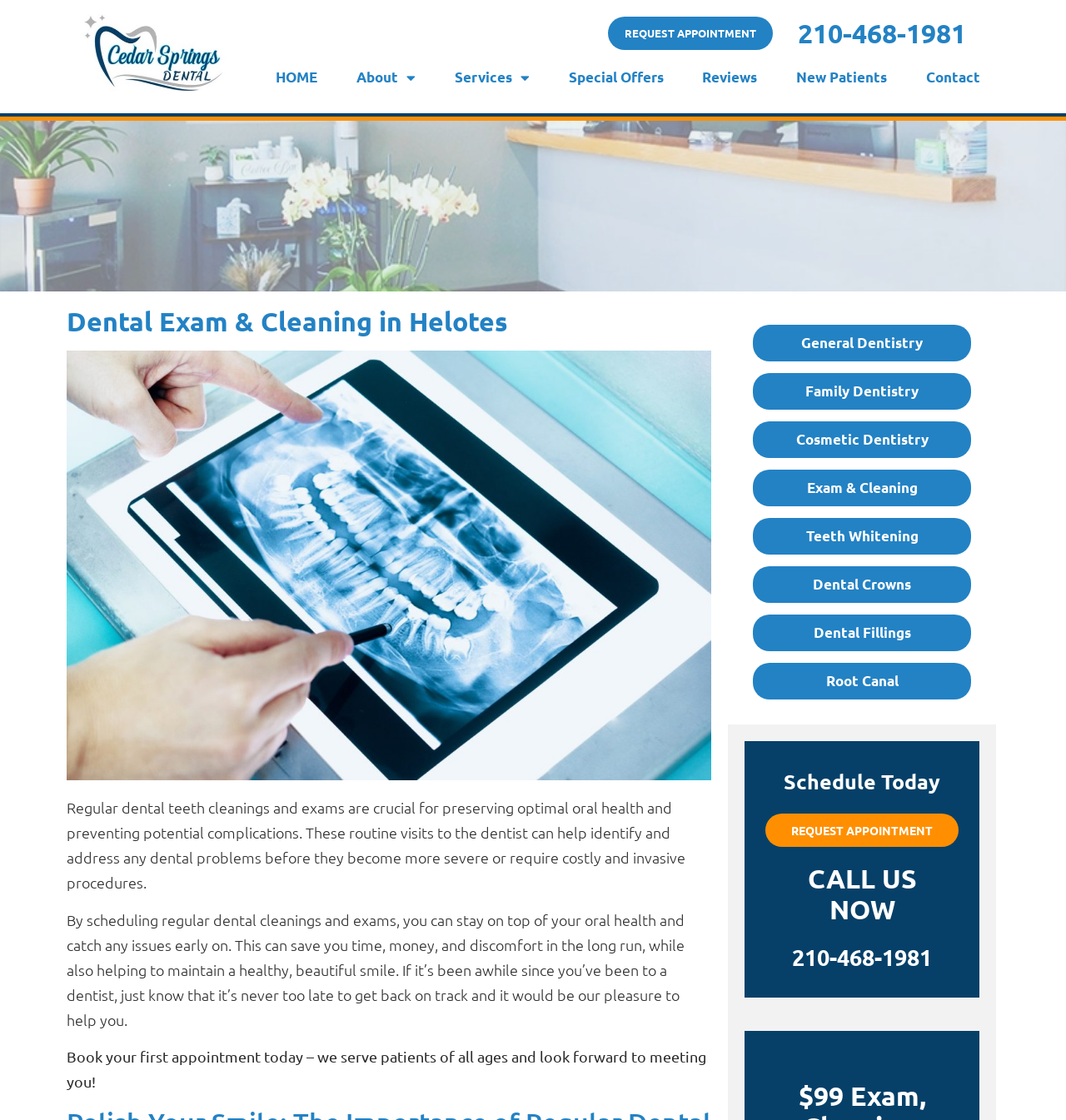Specify the bounding box coordinates of the area to click in order to execute this command: 'go to archives'. The coordinates should consist of four float numbers ranging from 0 to 1, and should be formatted as [left, top, right, bottom].

None